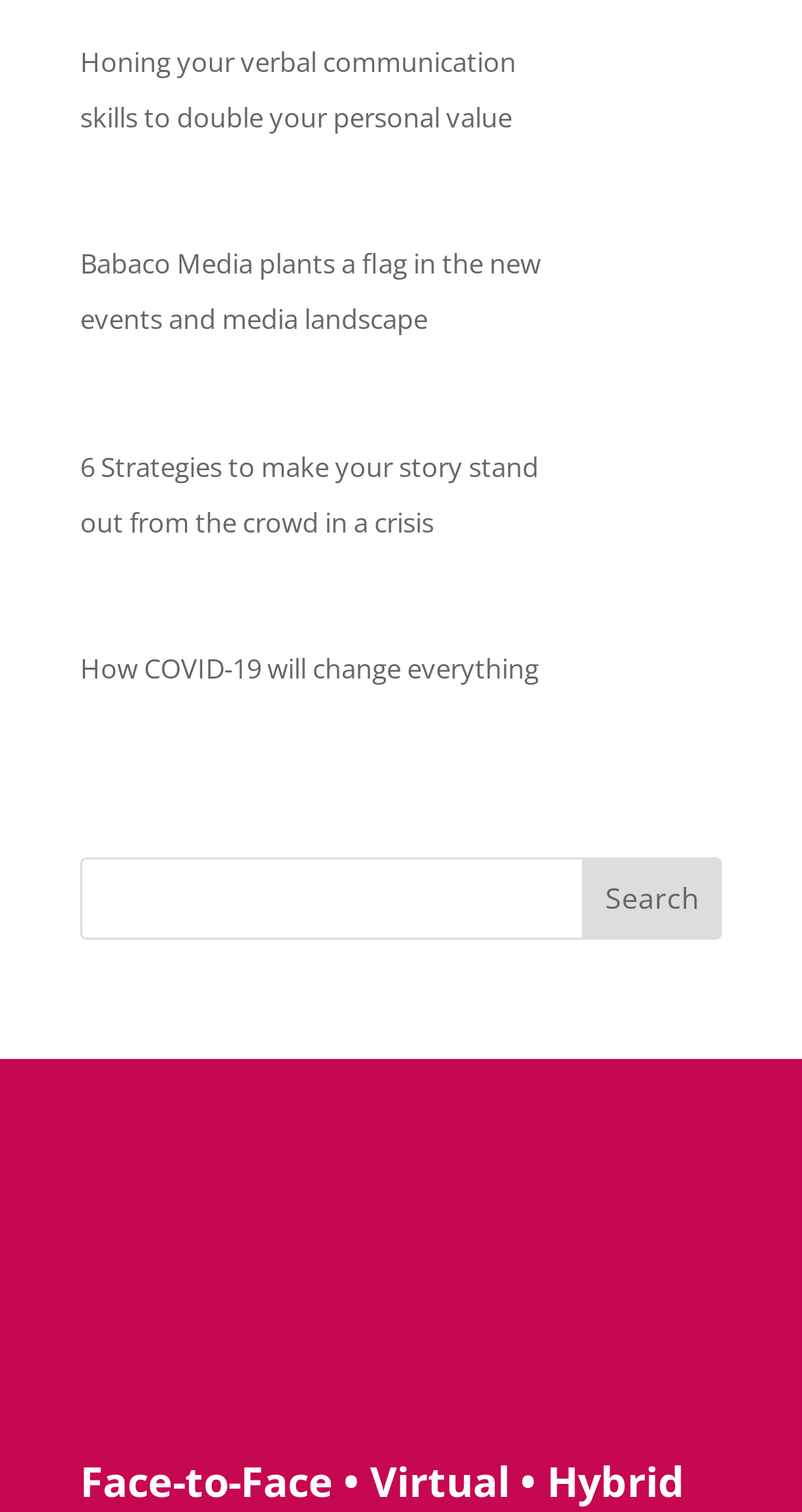Given the description "name="s"", provide the bounding box coordinates of the corresponding UI element.

[0.1, 0.566, 0.9, 0.621]